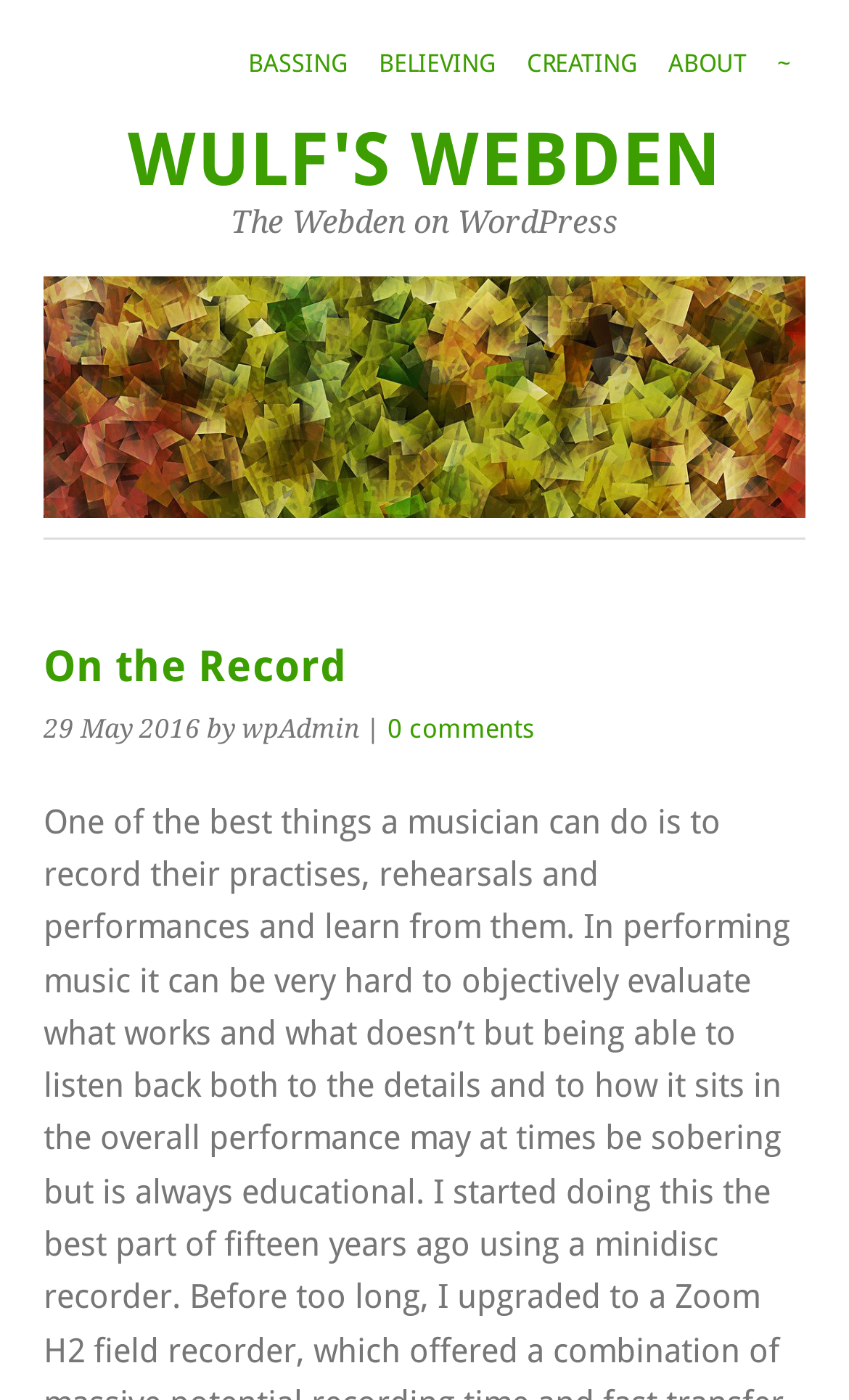How many comments does the post have?
Ensure your answer is thorough and detailed.

I found the number of comments by looking at the link element '0 comments' which is located below the heading 'On the Record'.